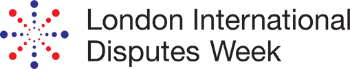Offer a detailed narrative of the scene shown in the image.

The image features the logo of "London International Disputes Week," which is an event that focuses on issues related to international dispute resolution. The logo is characterized by a vibrant design featuring a series of colorful dots arranged in a dynamic pattern, symbolizing collaboration and engagement across various sectors involved in dispute resolution. Accompanying the graphic is the event's name, written in a bold, professional font, reinforcing its significance in the legal and commercial communities. This week-long event provides a platform for discussions, networking, and knowledge sharing among legal experts, practitioners, and industry leaders.